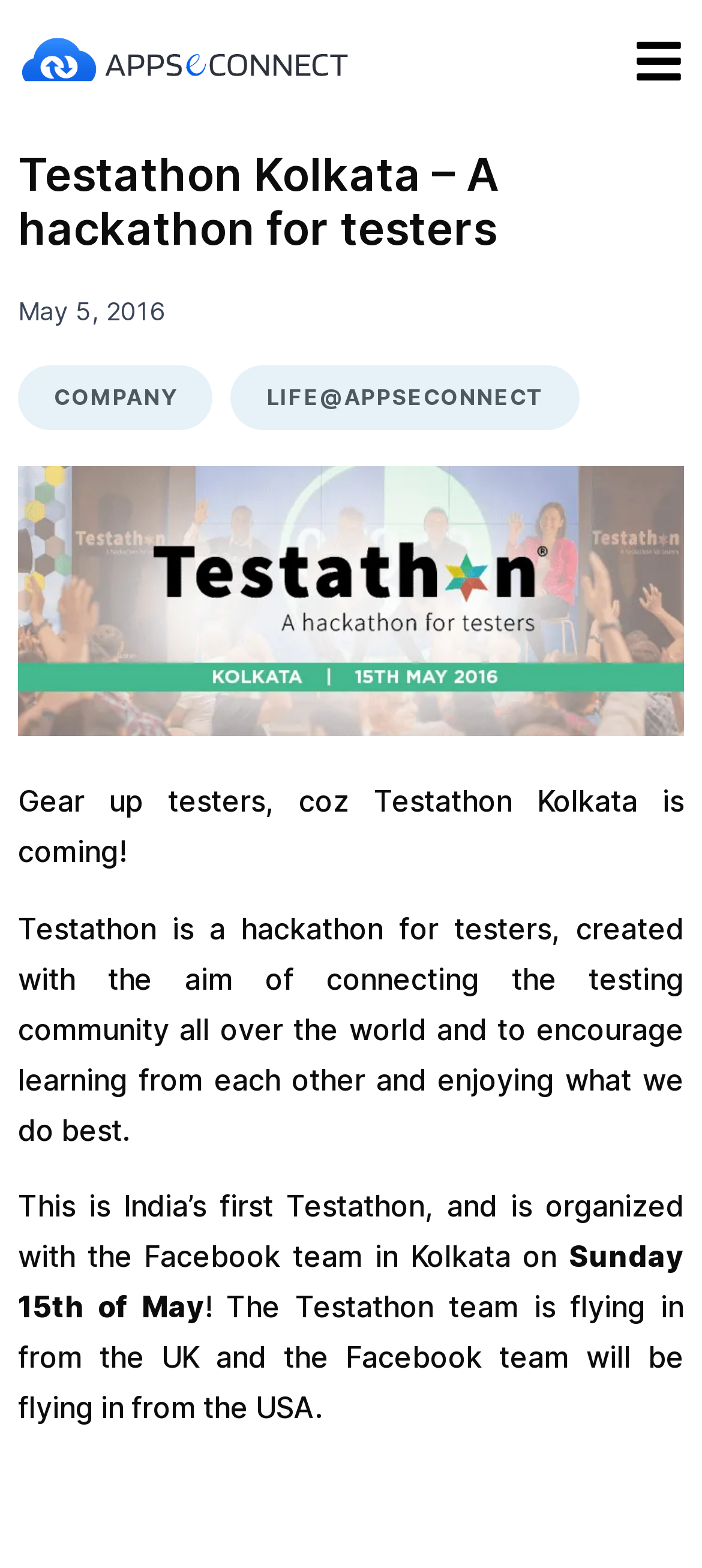Can you give a detailed response to the following question using the information from the image? What is the date of Testathon Kolkata?

I found the date by looking at the text 'Sunday 15th of May' which is located below the description of Testathon.